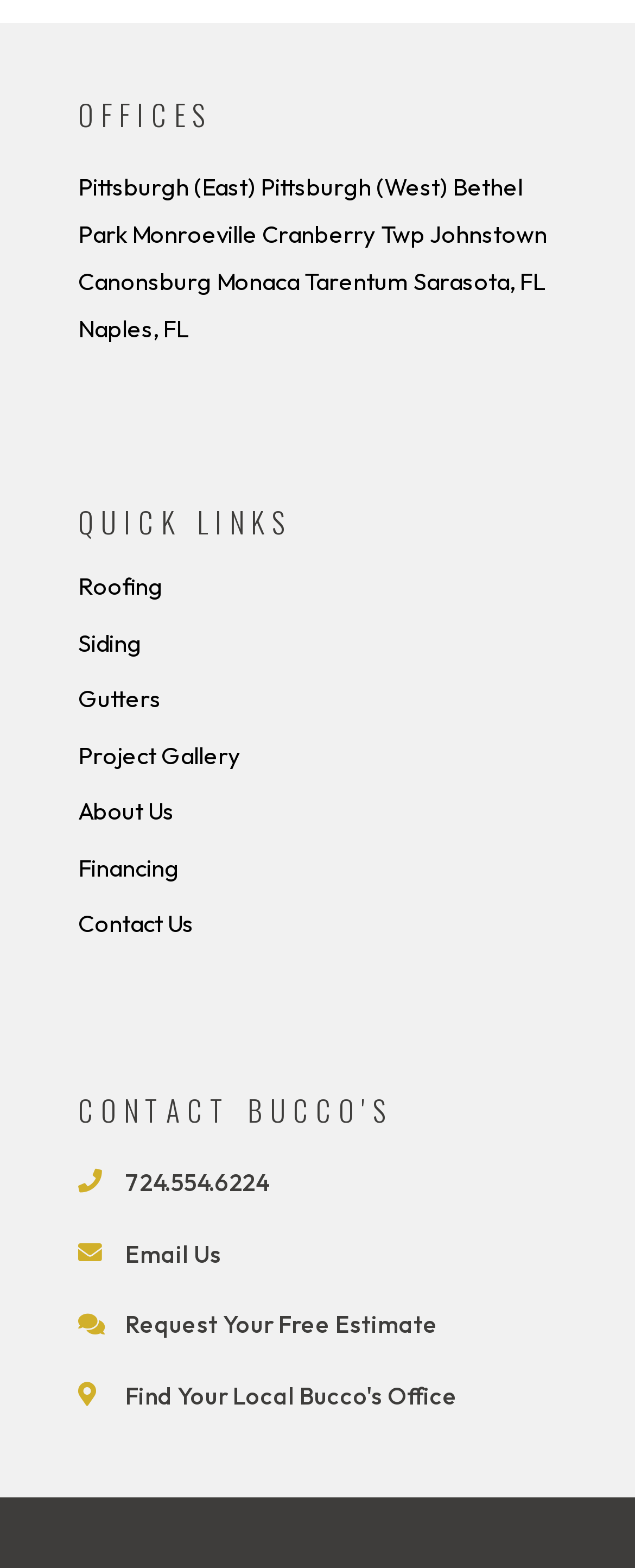From the webpage screenshot, predict the bounding box coordinates (top-left x, top-left y, bottom-right x, bottom-right y) for the UI element described here: Find Your Local Bucco's Office

[0.123, 0.875, 0.877, 0.905]